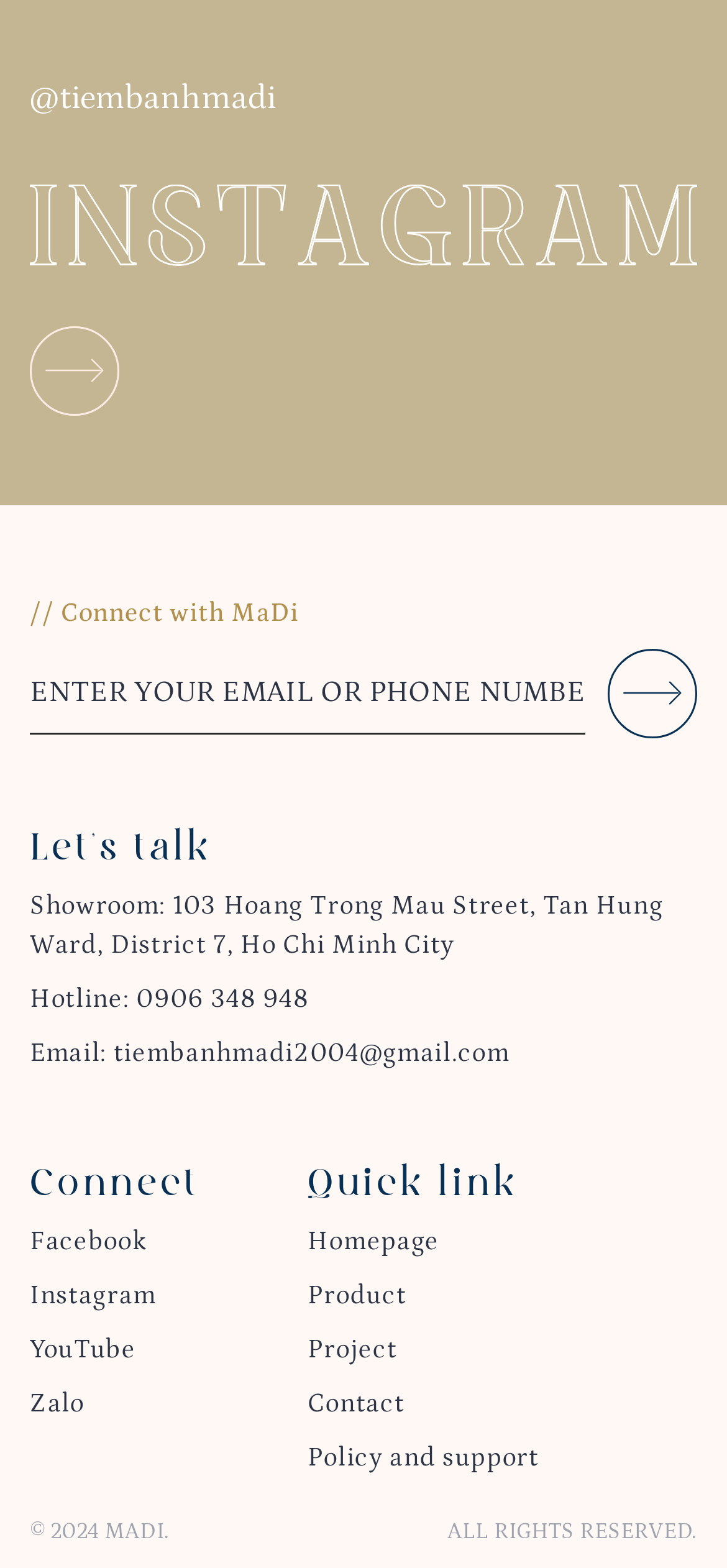What social media platforms are linked?
Answer the question with a detailed explanation, including all necessary information.

The social media platforms 'Facebook', 'Instagram', 'YouTube', and 'Zalo' are mentioned in the link elements with text 'Facebook', 'Instagram', 'YouTube', and 'Zalo', respectively, which suggests that they are linked from the webpage.